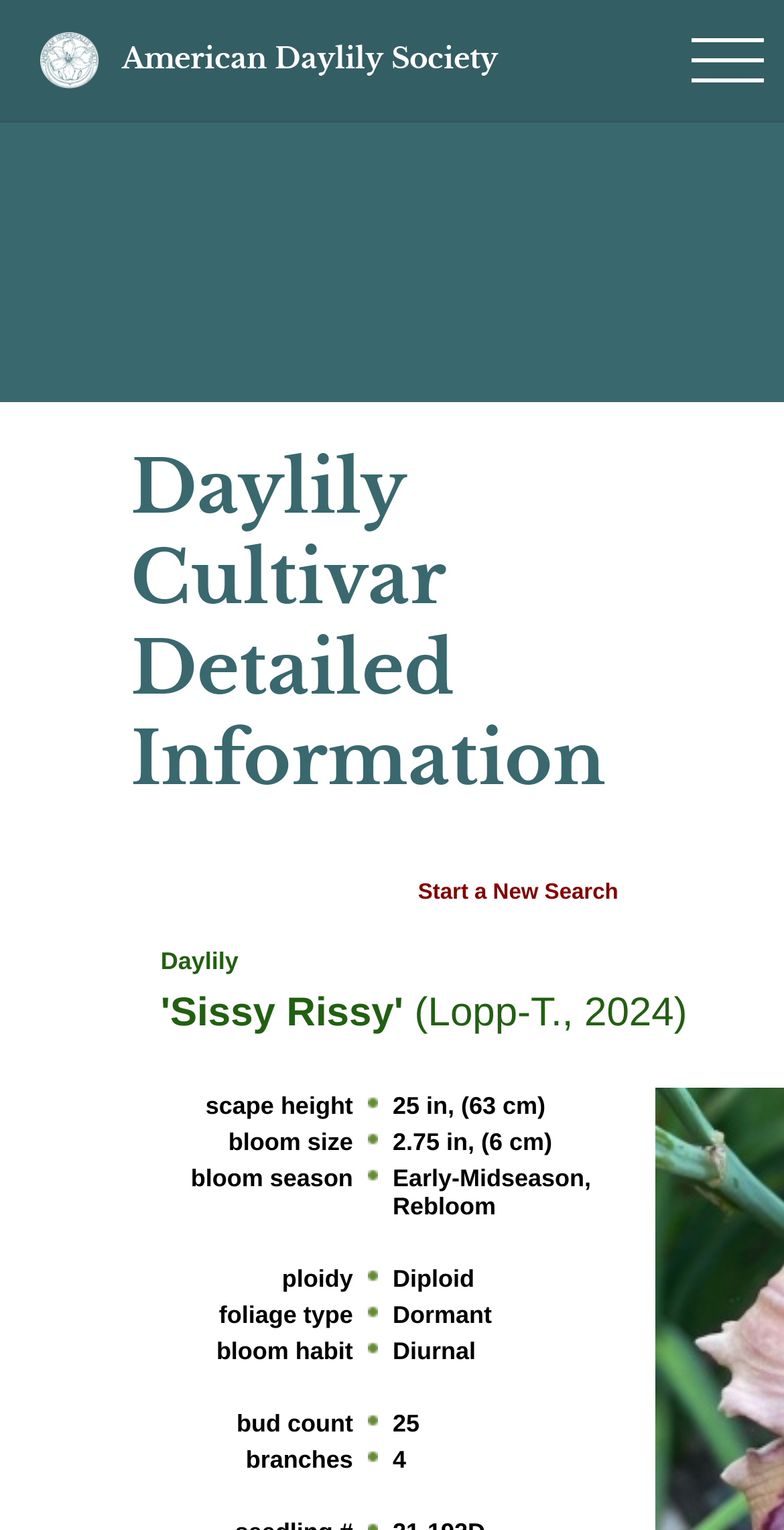Convey a detailed summary of the webpage, mentioning all key elements.

The webpage is about Daylily Cultivar Detailed Information. At the top left, there is a link to the "American Daylily Society" with a heading of the same name. On the top right, there is a link to "Menu". Below the menu link, there is a heading that reads "Daylily Cultivar Detailed Information". 

Below the heading, there is a table with multiple rows, each containing information about the daylily cultivar. The table has columns for the attribute name, a separator, and the attribute value. The attributes listed include scape height, bloom size, bloom season, ploidy, foliage type, bloom habit, bud count, and branches. Each attribute has a corresponding value, such as "25 in, (63 cm)" for scape height and "Diploid" for ploidy.

At the bottom of the table, there is a link to "Start a New Search".